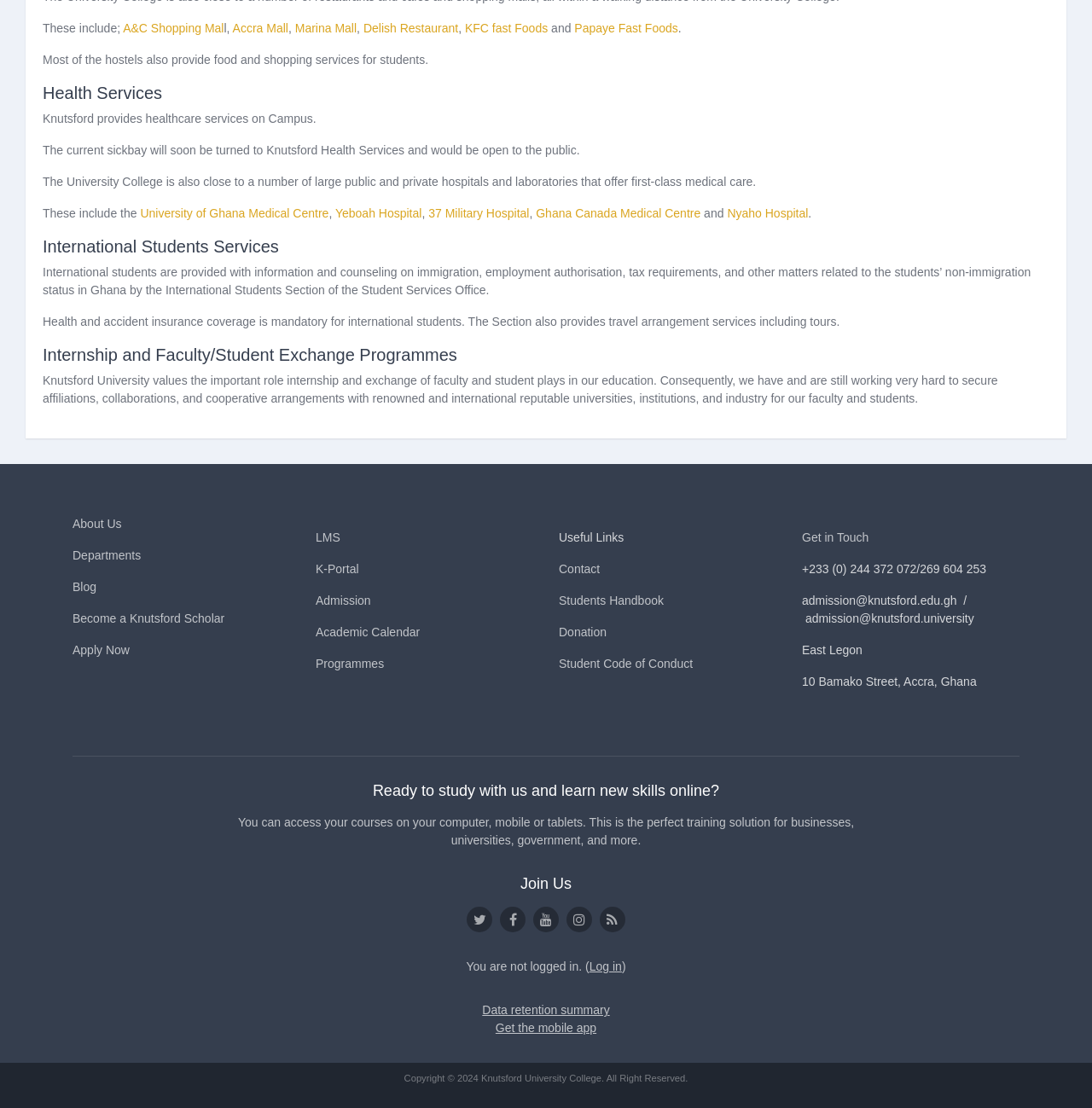Answer the question briefly using a single word or phrase: 
What can be accessed on a computer, mobile, or tablet?

courses